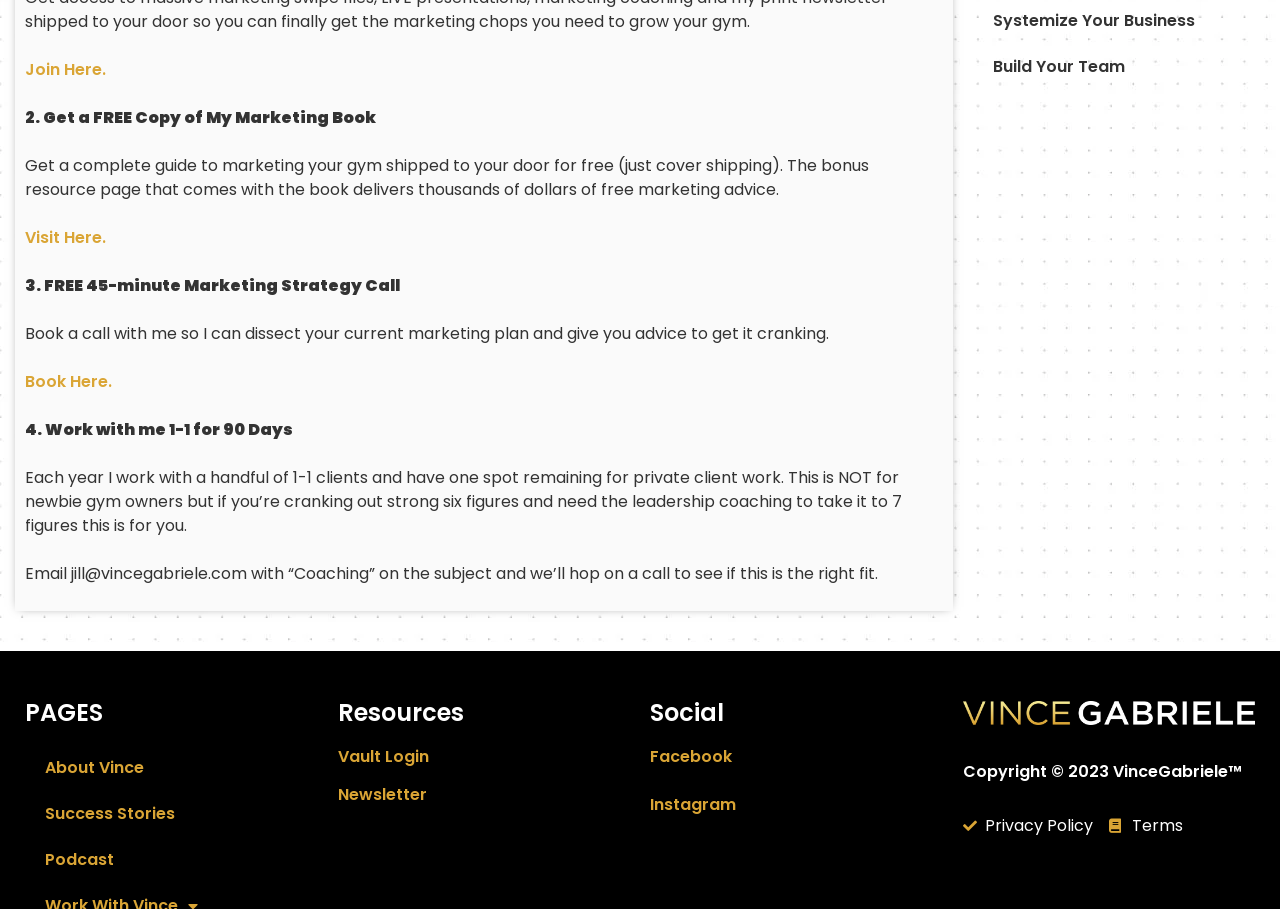Provide a single word or phrase answer to the question: 
What is the copyright year of the webpage?

2023